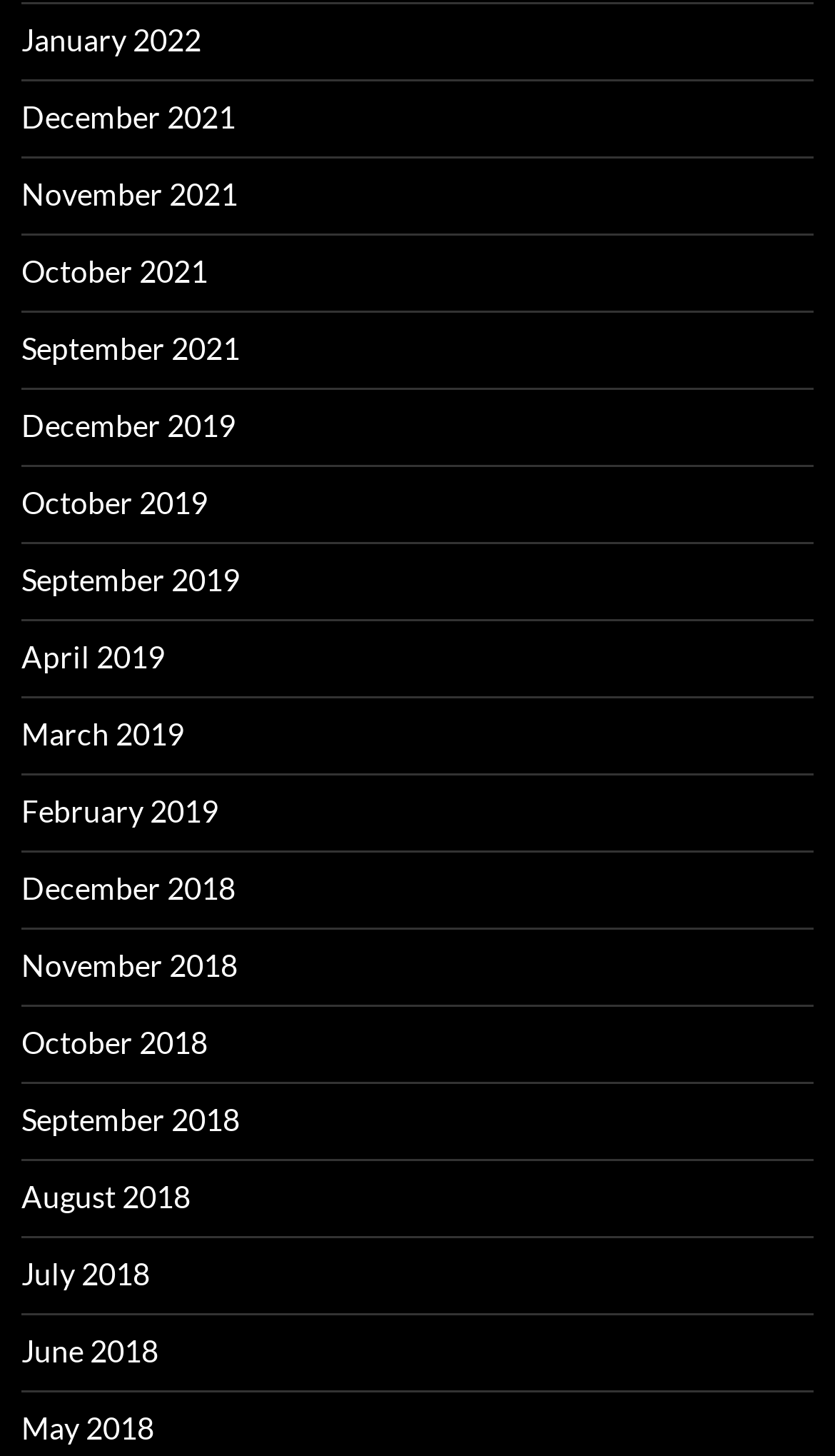Are the months listed in chronological order? Observe the screenshot and provide a one-word or short phrase answer.

No